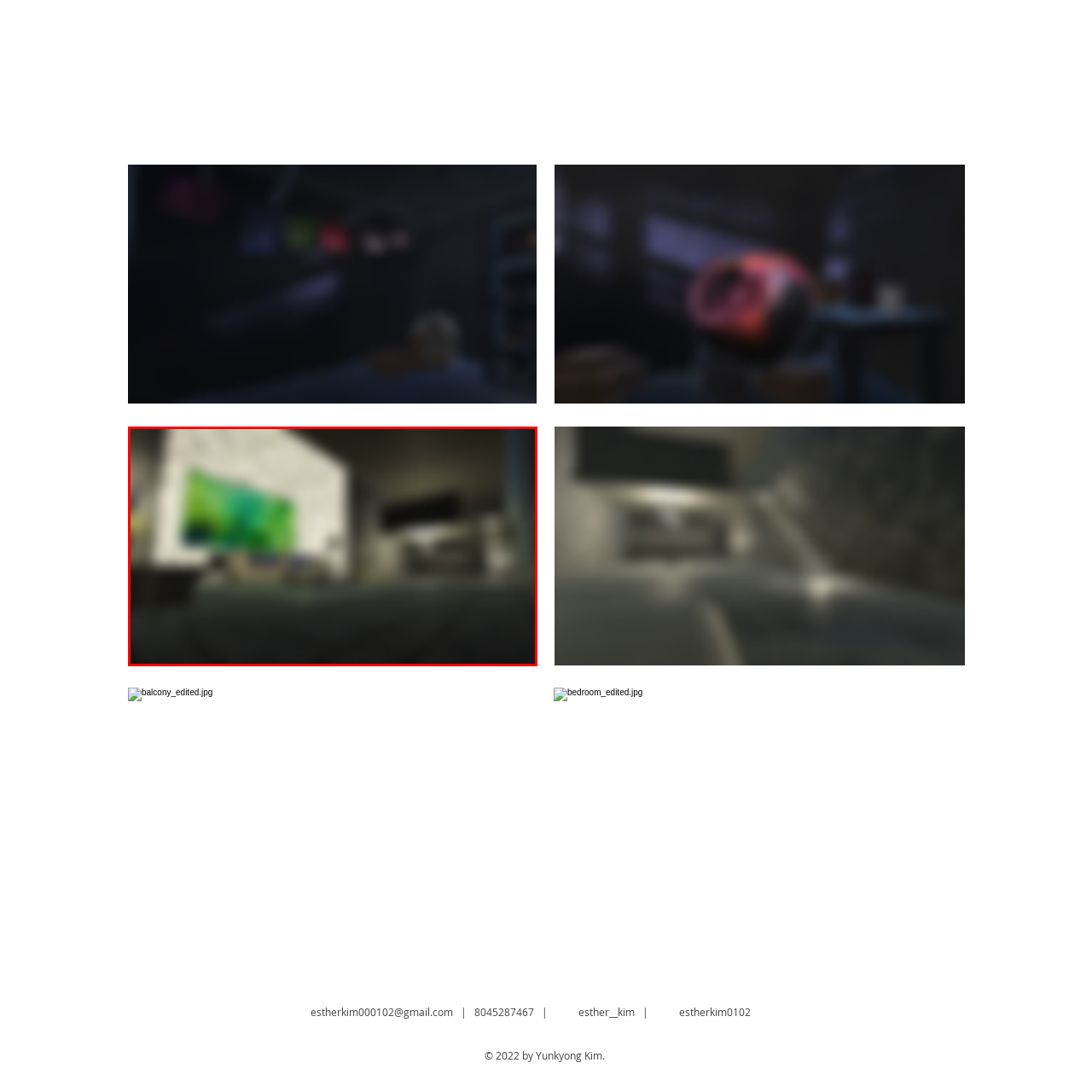View the section of the image outlined in red, What is the ambiance of the room? Provide your response in a single word or brief phrase.

Welcoming